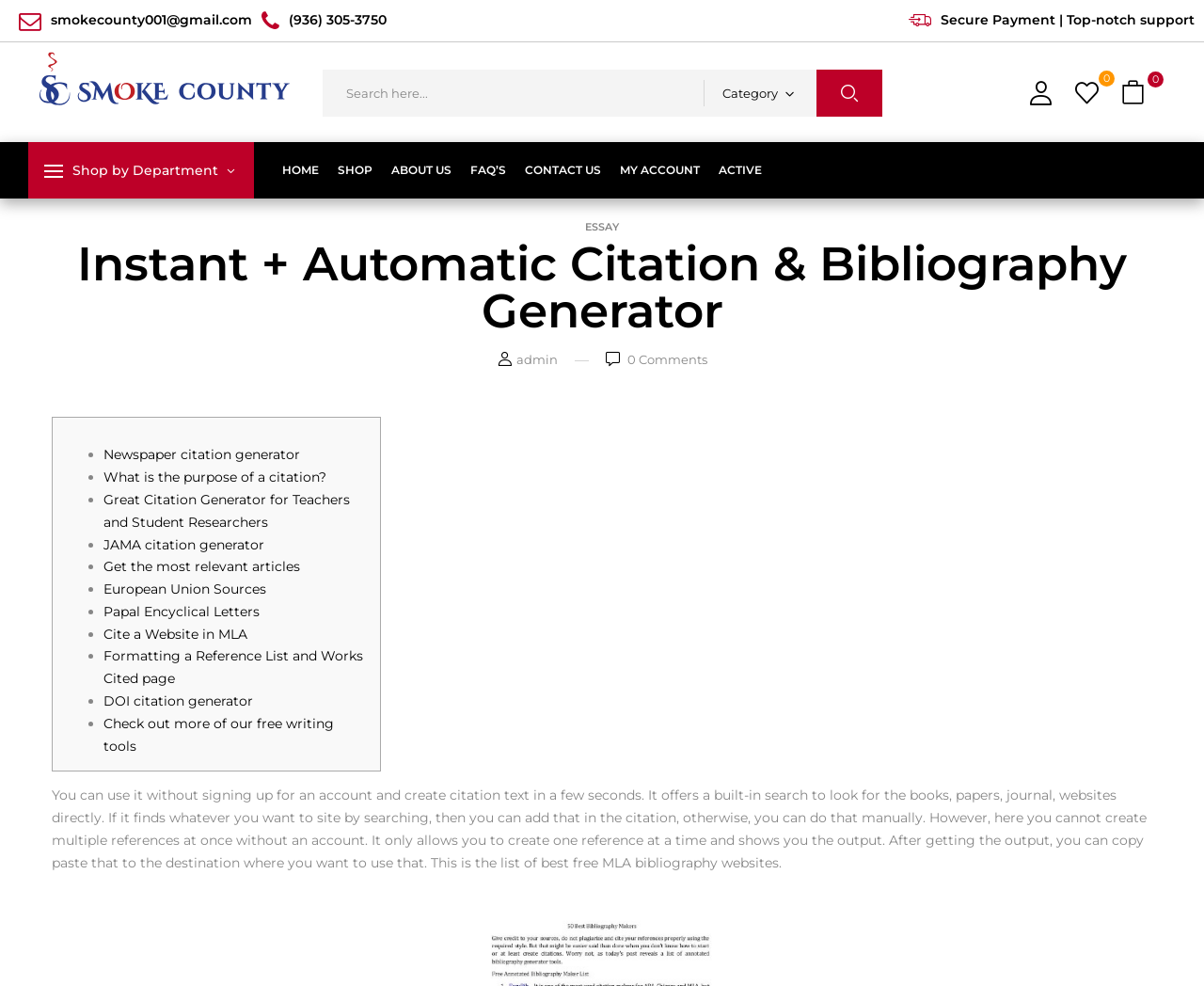Find the bounding box coordinates for the UI element that matches this description: "Cite a Website in MLA".

[0.086, 0.634, 0.205, 0.651]